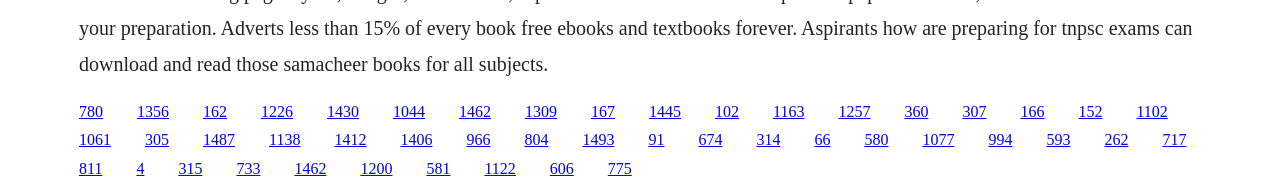Are all links aligned horizontally?
Give a single word or phrase as your answer by examining the image.

Yes